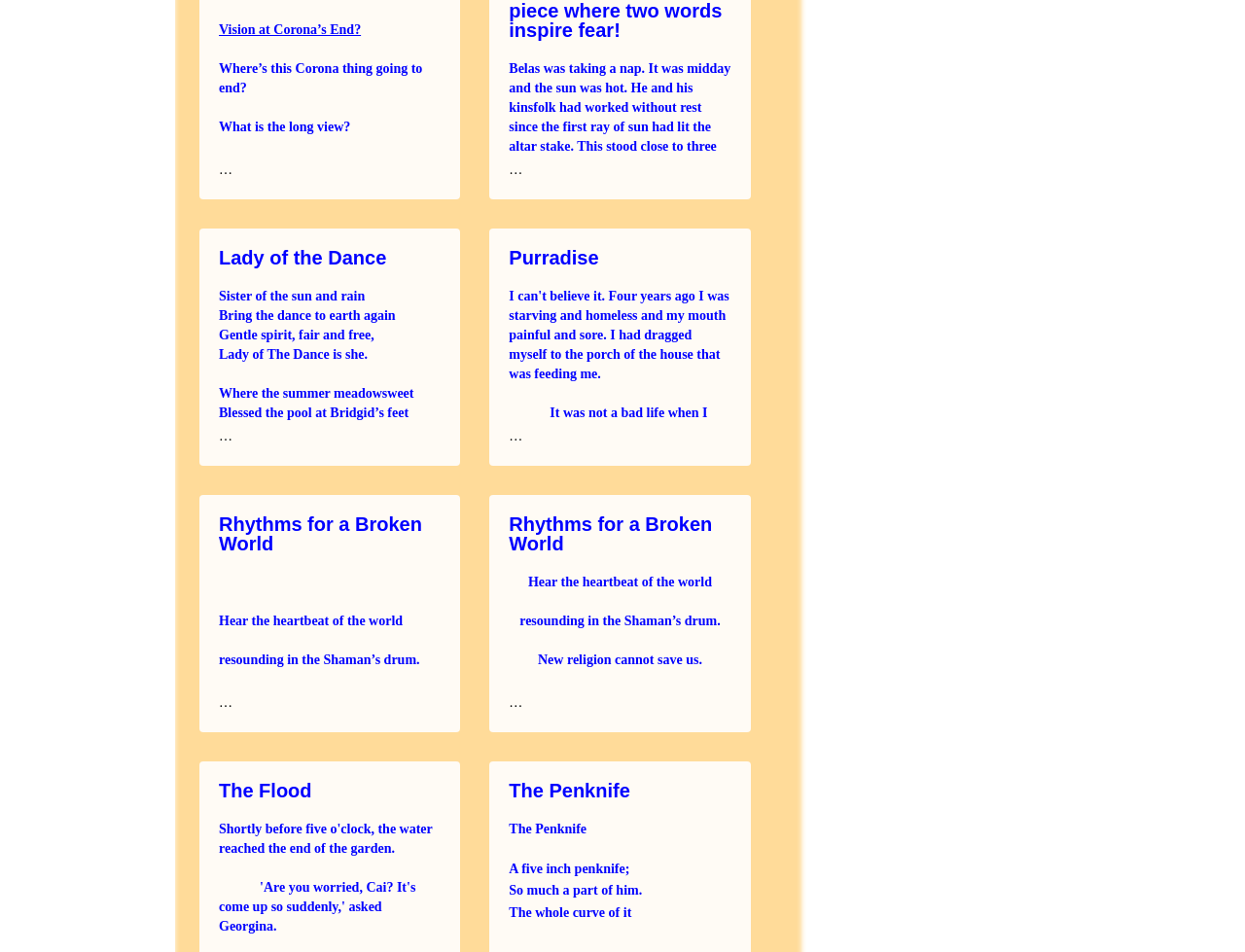What is the title of the first poem?
Give a thorough and detailed response to the question.

The first poem is titled 'Lady of the Dance' as indicated by the heading element with the text 'Lady of the Dance' and its corresponding link element.